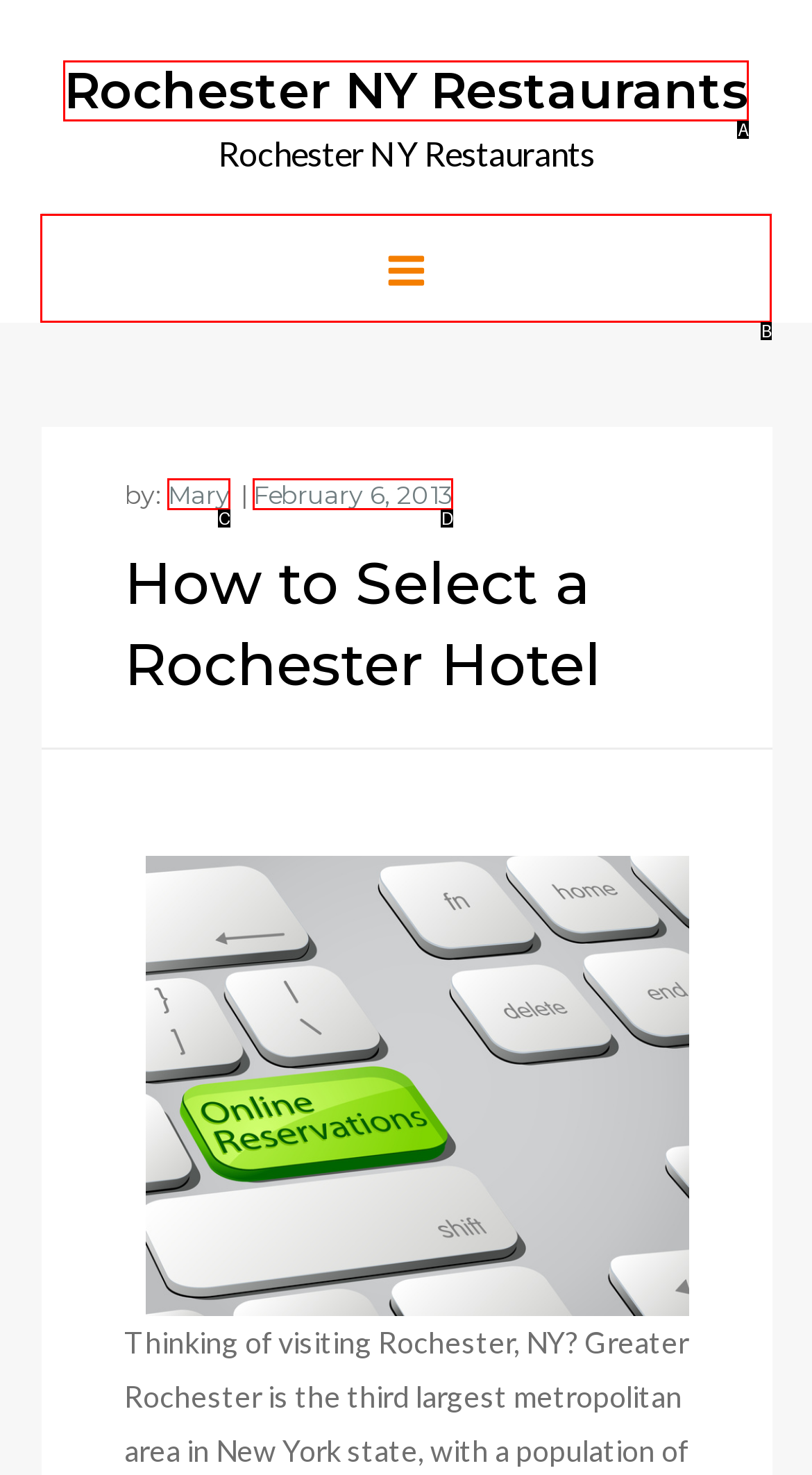Determine which option fits the element description: Menu
Answer with the option’s letter directly.

B